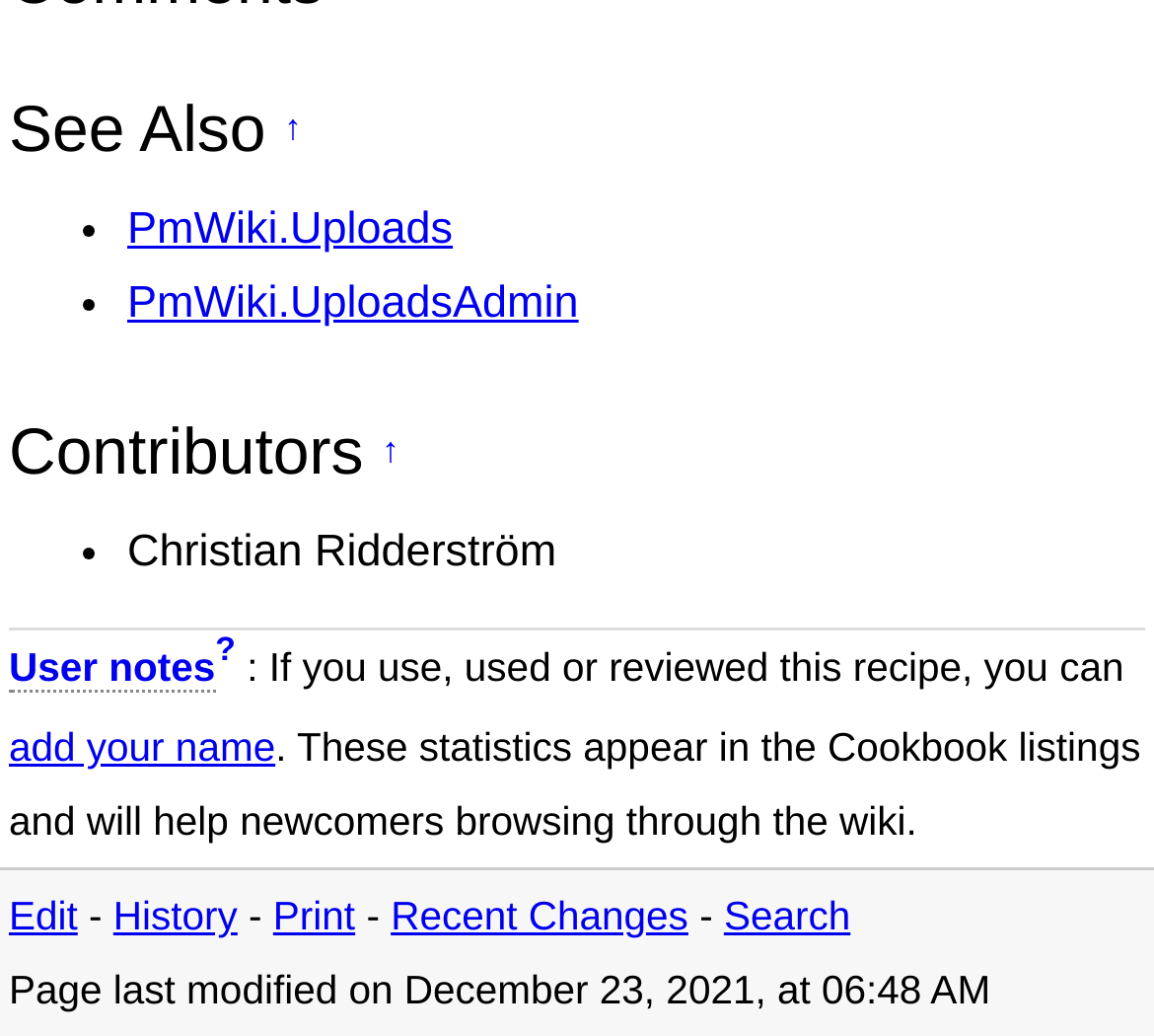What is the name of the first contributor?
Look at the screenshot and respond with one word or a short phrase.

Christian Ridderström